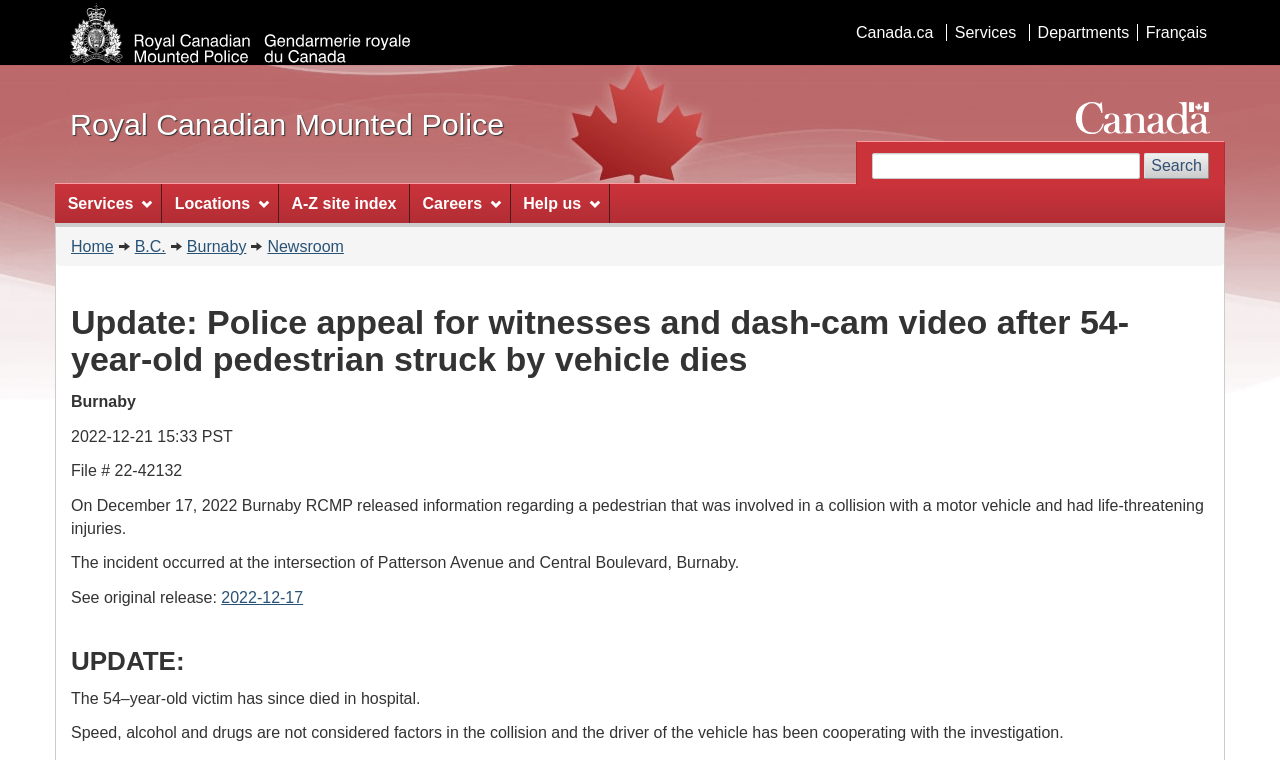Determine the bounding box for the UI element described here: "A-Z site index".

[0.218, 0.243, 0.319, 0.293]